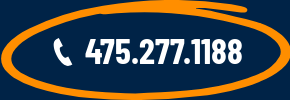Convey a detailed narrative of what is depicted in the image.

The image prominently features a phone number, "475.277.1188," displayed within an eye-catching, rounded rectangle, highlighted with a vibrant orange outline. This design emphasizes the contact information, making it easily noticeable against a dark blue background. The inclusion of a phone icon to the left of the number suggests that this is a contact number for inquiries, likely related to legal or service-oriented communication. The overall aesthetic is modern and professional, inviting potential clients to reach out for assistance or further information.